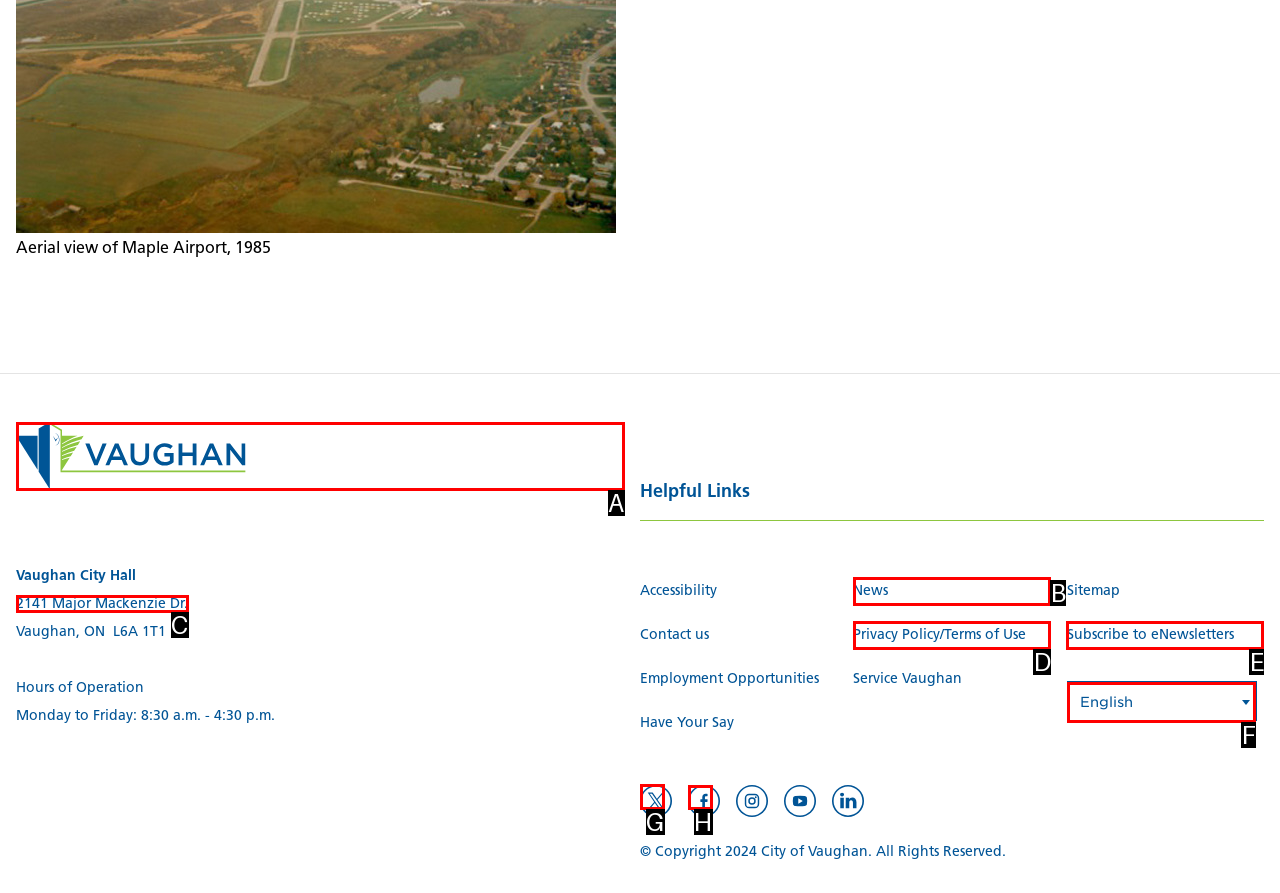Identify the correct HTML element to click for the task: Follow City of Vaughan on Twitter. Provide the letter of your choice.

G